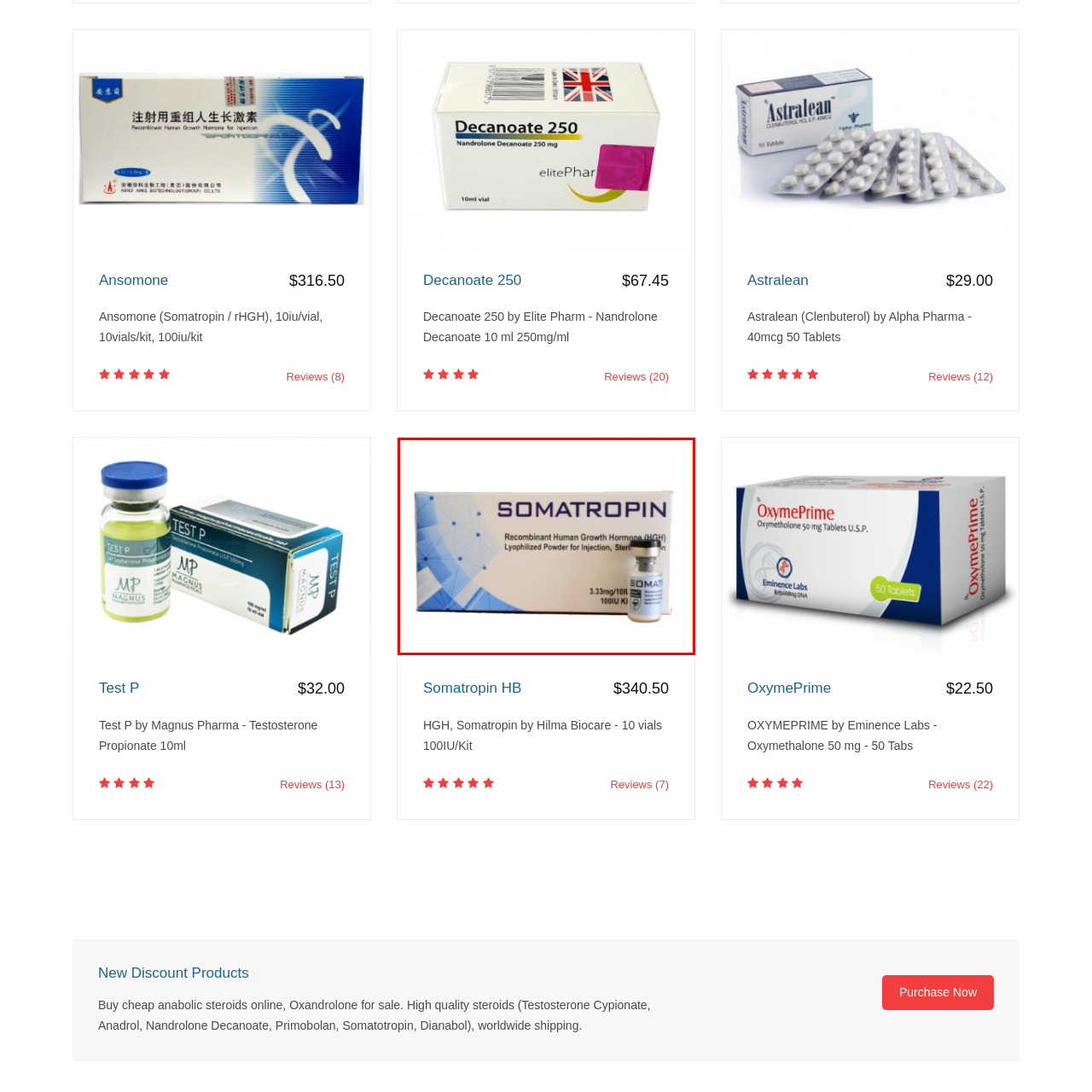Please examine the image highlighted by the red boundary and provide a comprehensive response to the following question based on the visual content: 
What is the purpose of this product in medical settings?

The product is typically used in medical settings to treat growth hormone deficiencies and other related conditions, as indicated by the label and packaging design, which suggests a focus on quality and pharmaceutical standards.